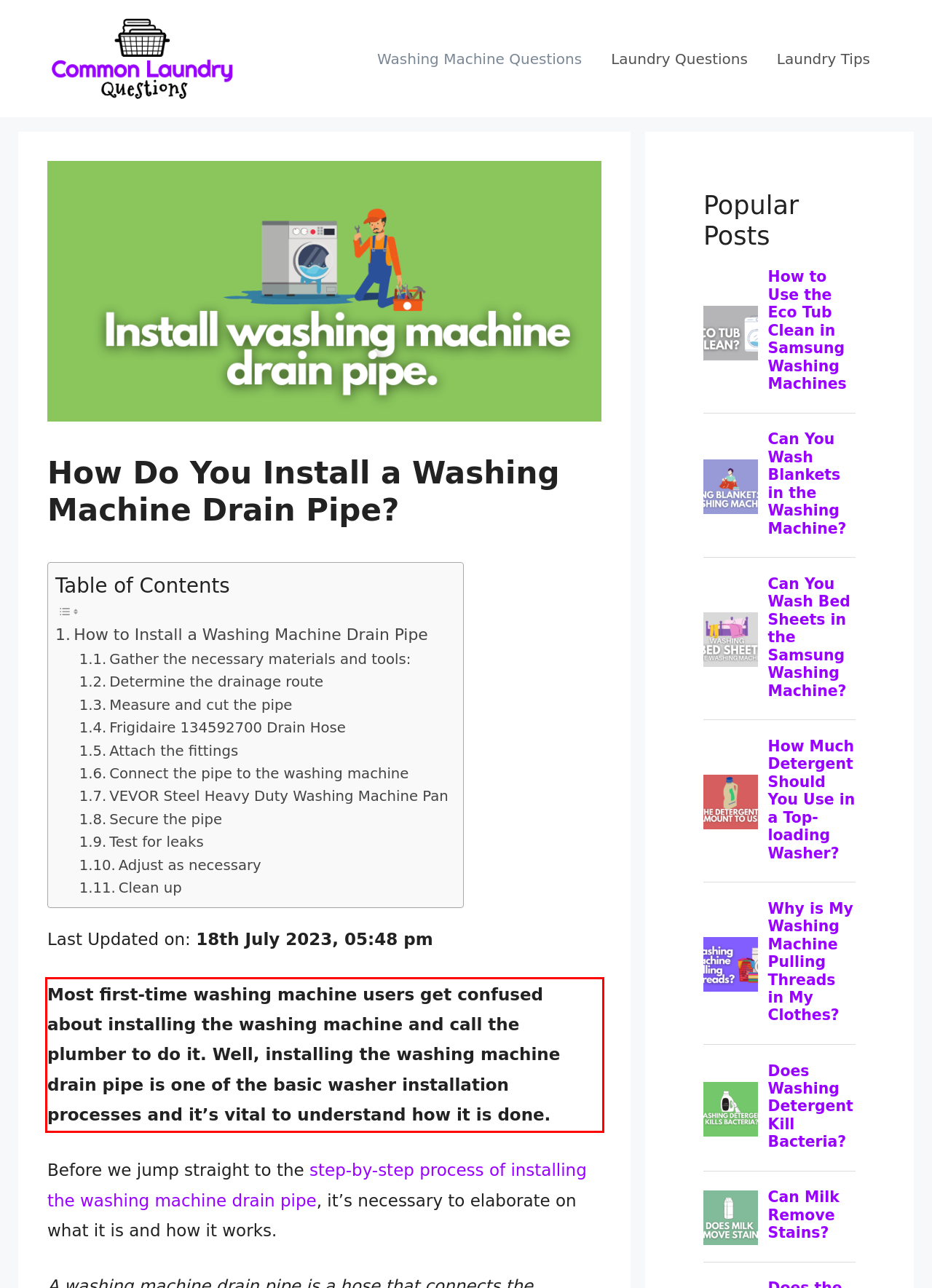From the given screenshot of a webpage, identify the red bounding box and extract the text content within it.

Most first-time washing machine users get confused about installing the washing machine and call the plumber to do it. Well, installing the washing machine drain pipe is one of the basic washer installation processes and it’s vital to understand how it is done.